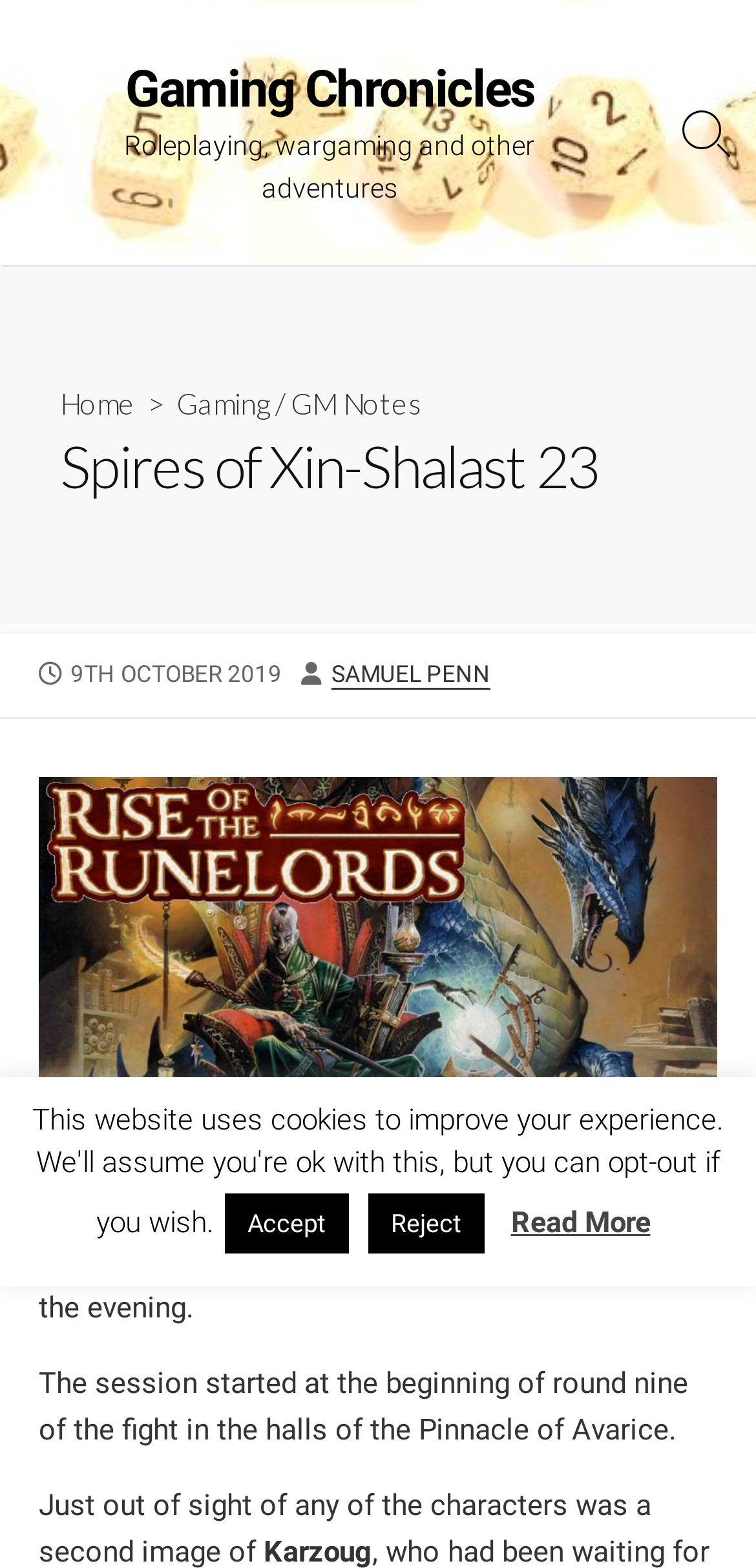What is the date of publication? Look at the image and give a one-word or short phrase answer.

9TH OCTOBER 2019